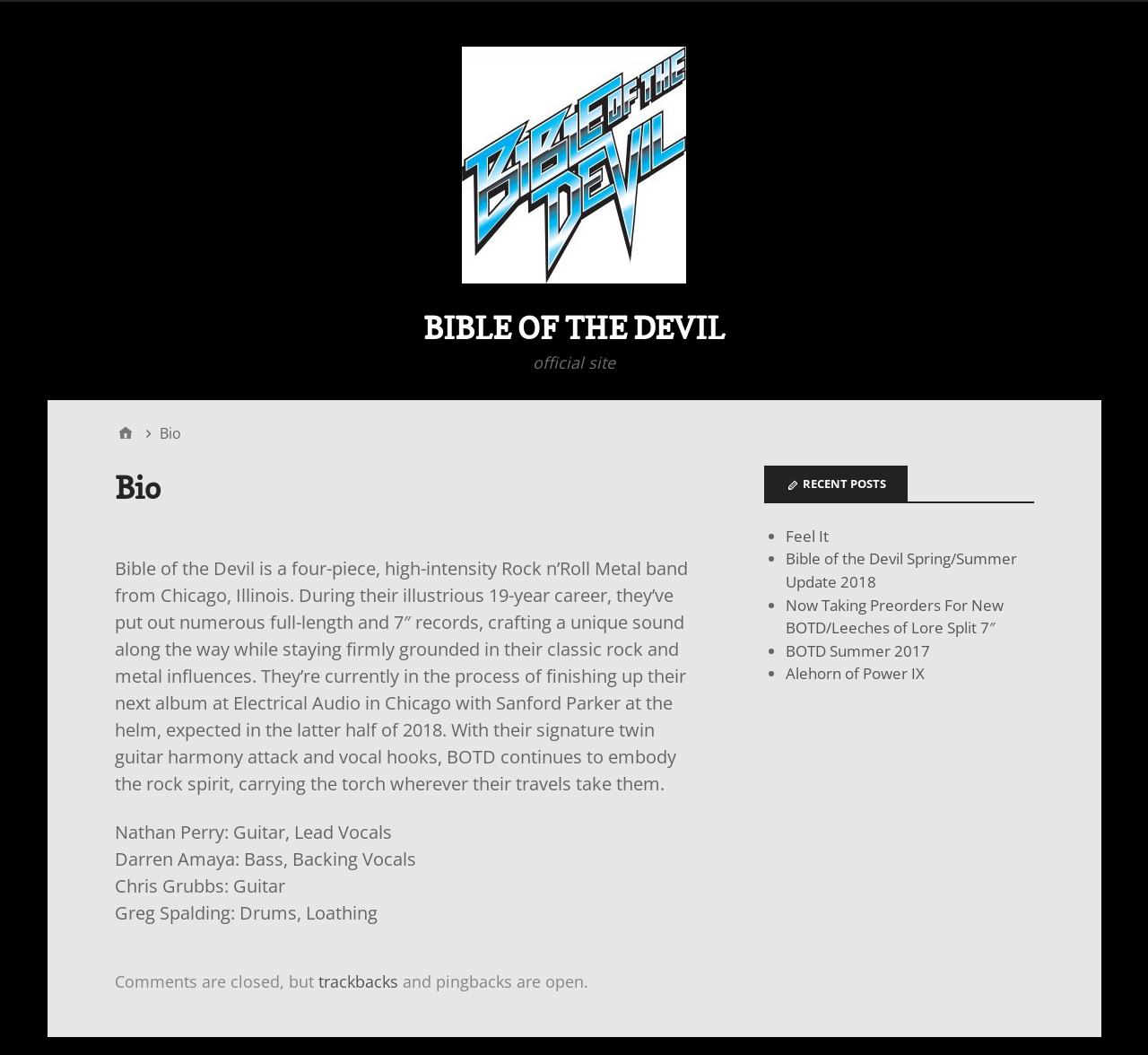Determine the coordinates of the bounding box for the clickable area needed to execute this instruction: "go to home page".

[0.1, 0.401, 0.118, 0.421]